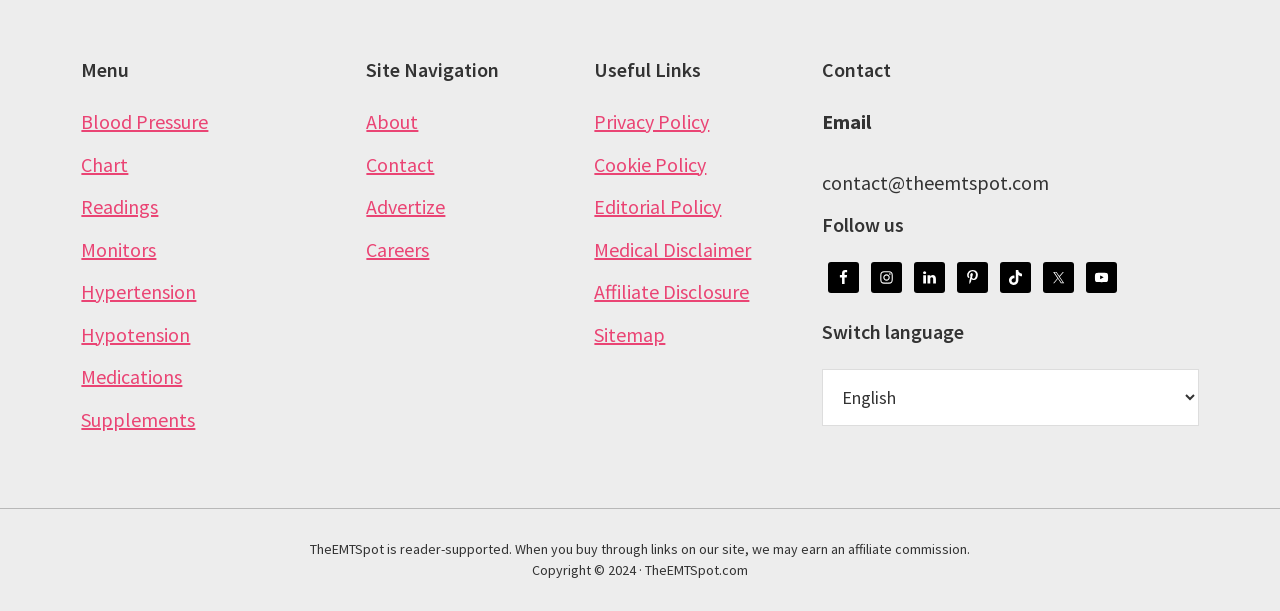Please locate the bounding box coordinates of the region I need to click to follow this instruction: "Read About page".

[0.286, 0.179, 0.327, 0.219]